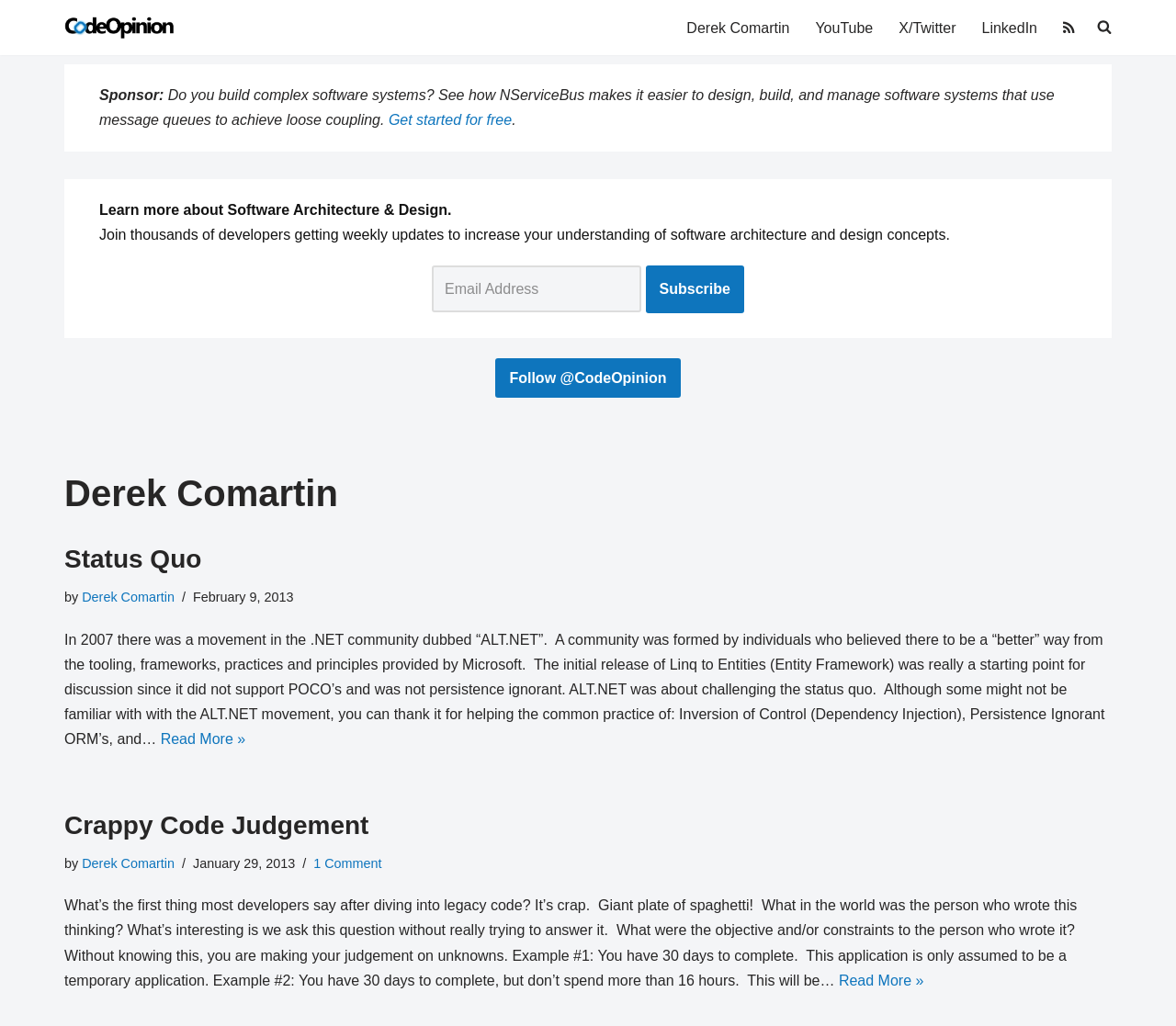Determine the bounding box coordinates of the element's region needed to click to follow the instruction: "Click on the 'Get started for free' button". Provide these coordinates as four float numbers between 0 and 1, formatted as [left, top, right, bottom].

[0.33, 0.11, 0.435, 0.125]